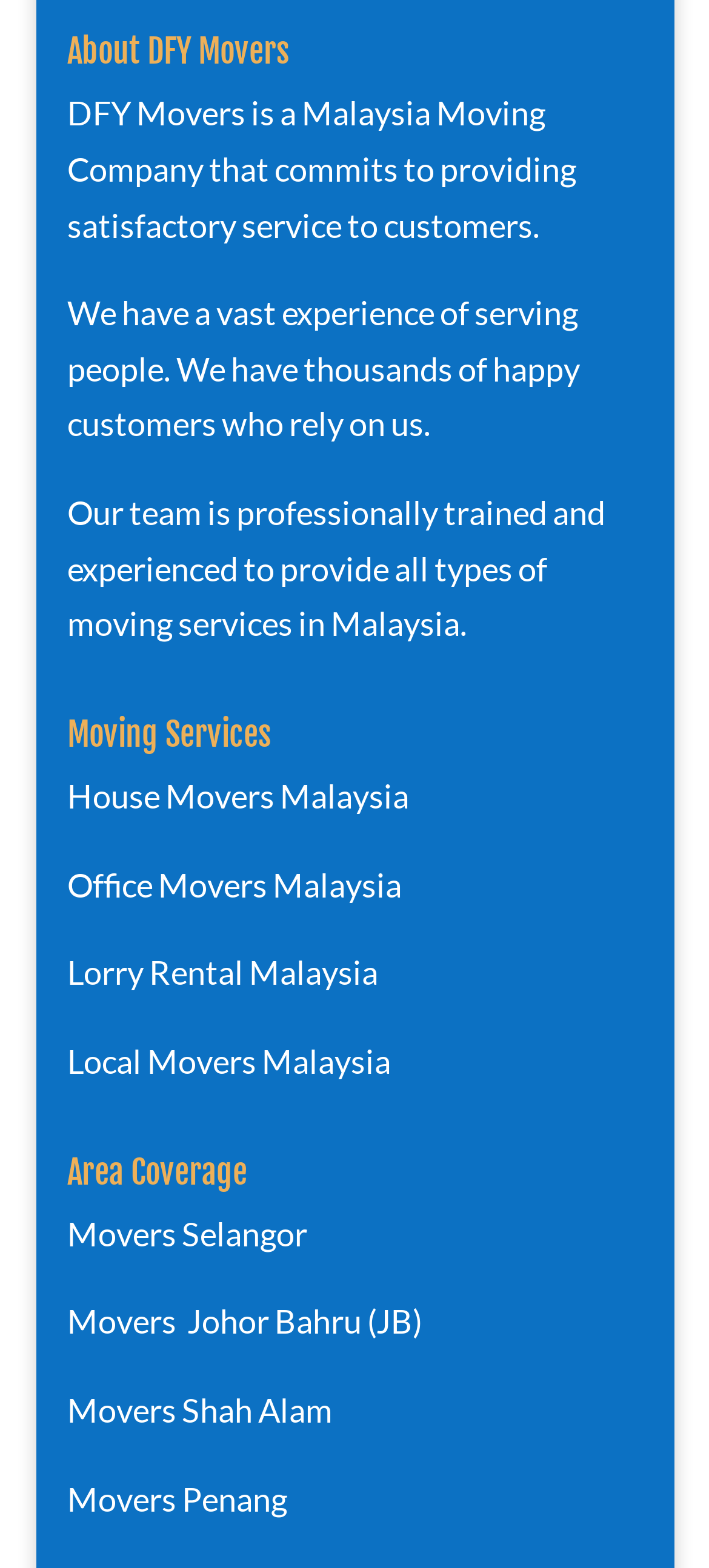What services does DFY Movers provide?
Based on the screenshot, respond with a single word or phrase.

Moving services